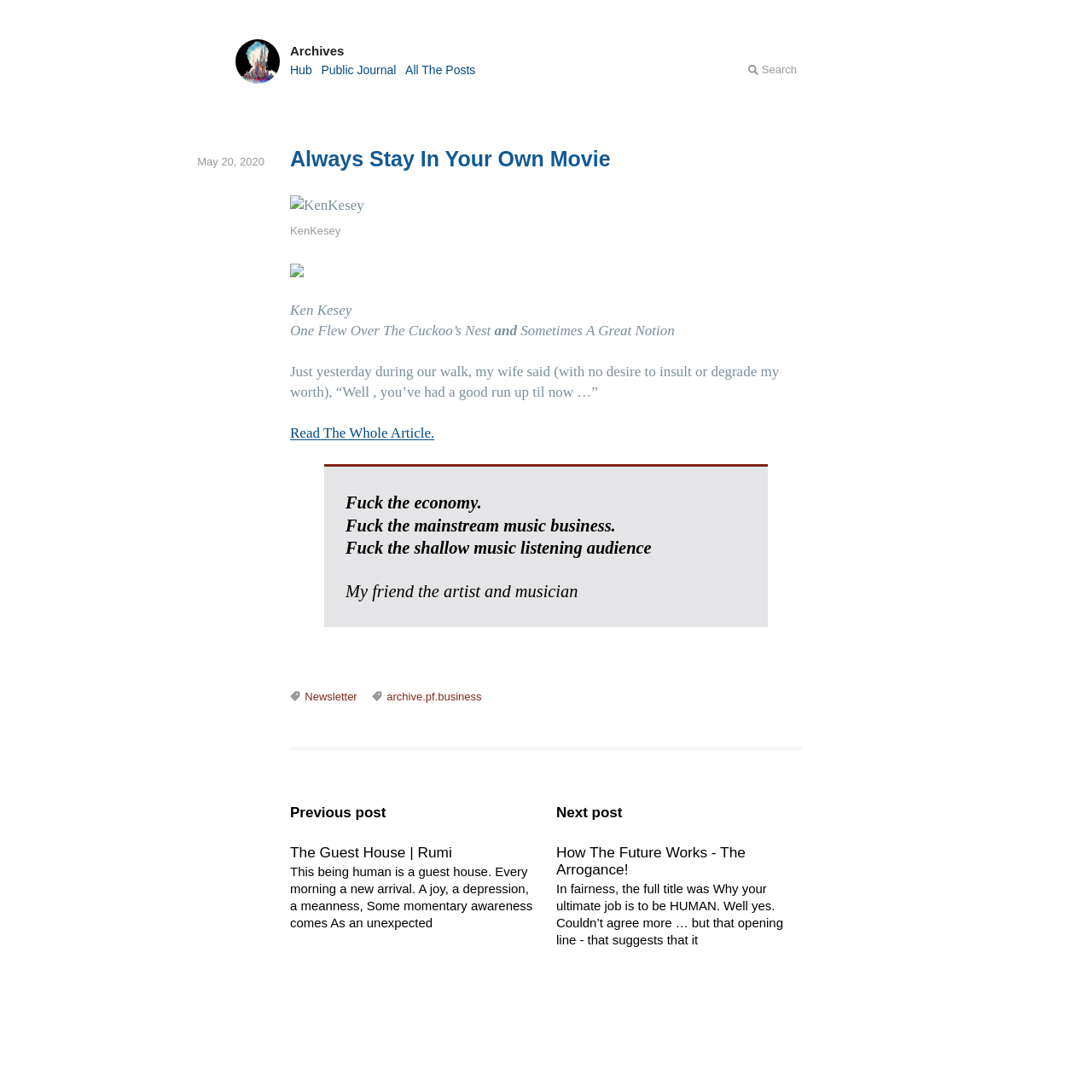Could you indicate the bounding box coordinates of the region to click in order to complete this instruction: "read the whole article".

[0.266, 0.389, 0.398, 0.404]